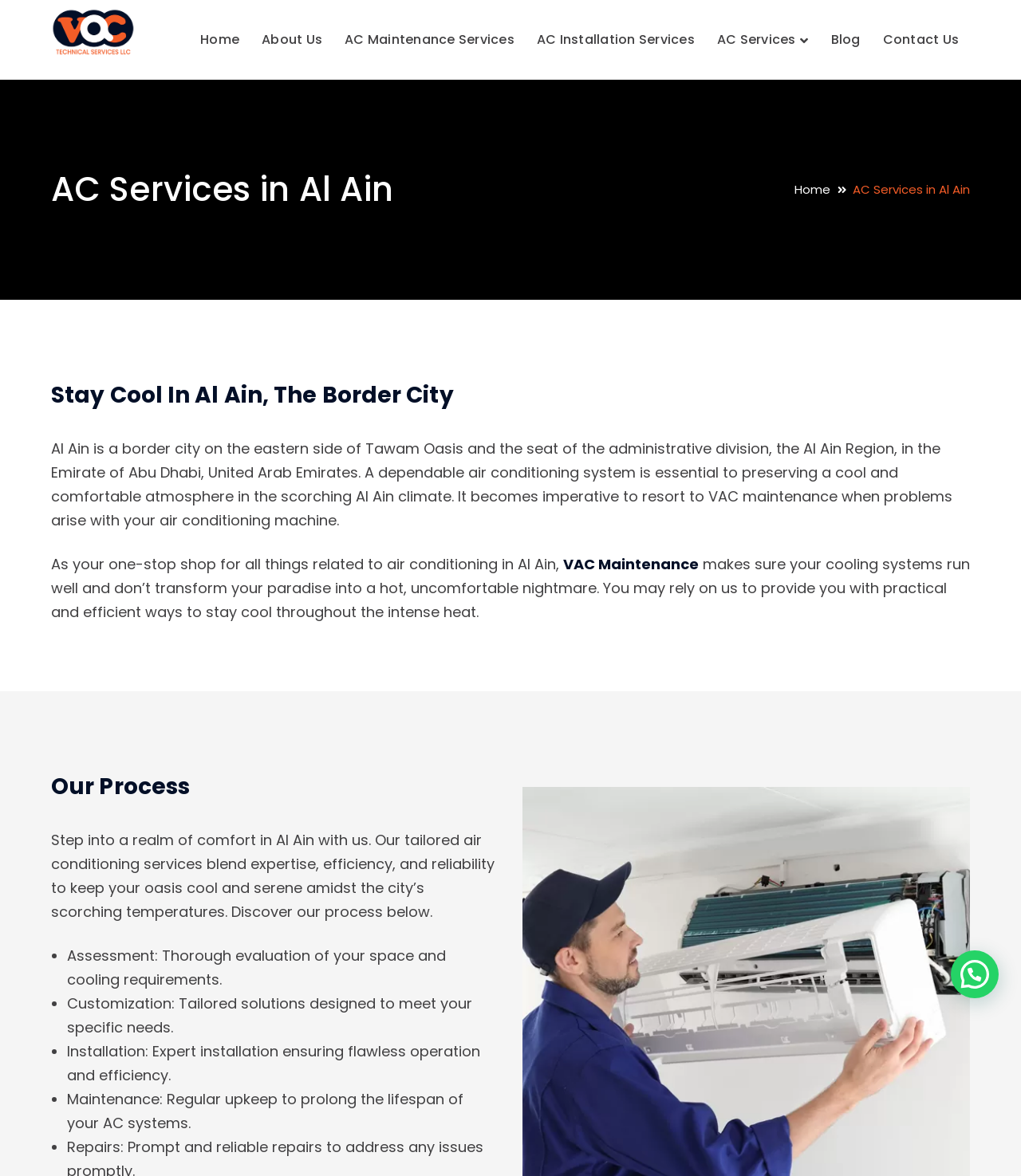What is the importance of air conditioning in Al Ain?
We need a detailed and meticulous answer to the question.

According to the webpage, Al Ain is a border city with a scorching climate, and a dependable air conditioning system is essential to preserving a cool and comfortable atmosphere, which is why VAC maintenance is necessary when problems arise with the air conditioning machine.